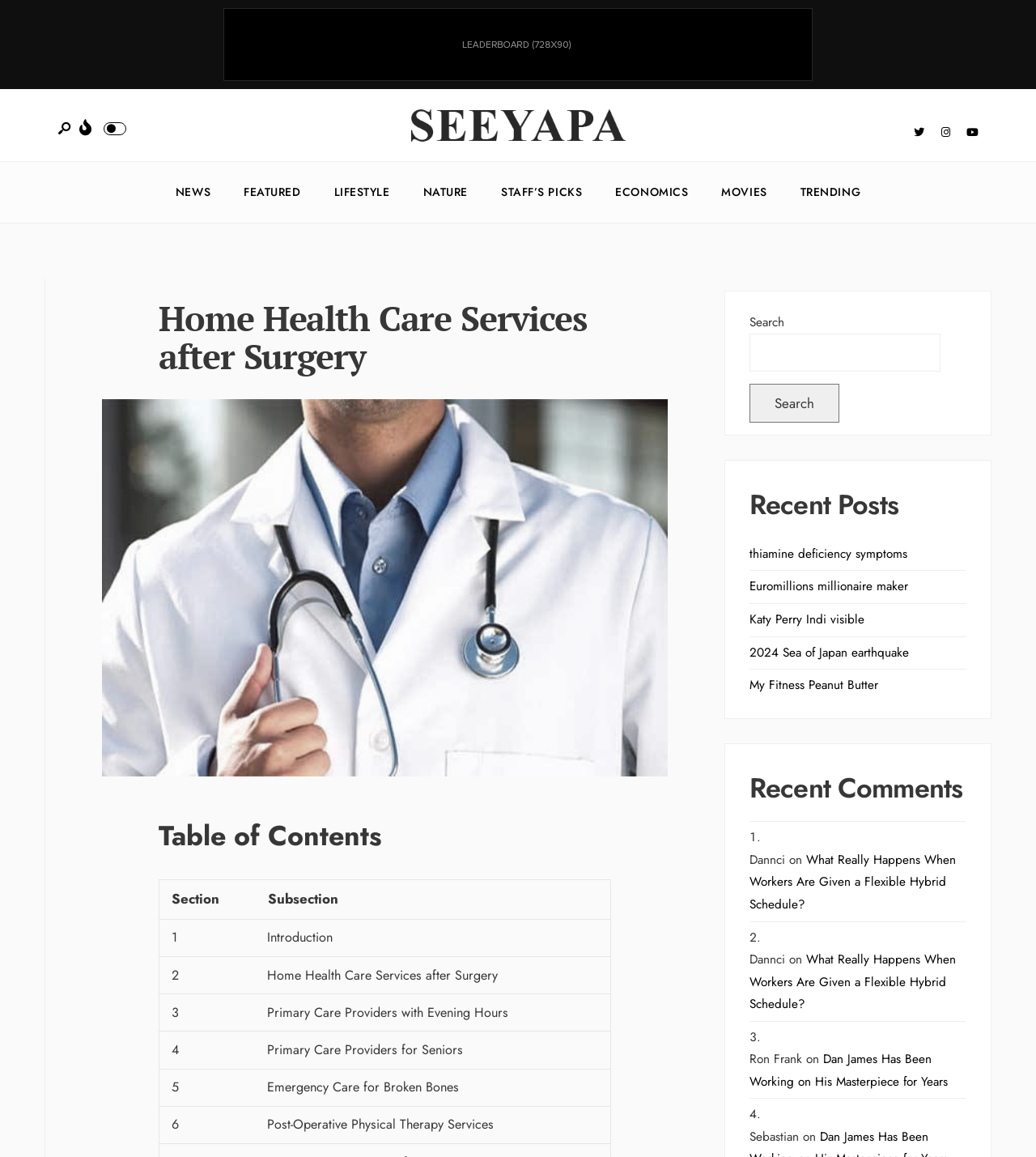Please determine the bounding box coordinates of the element to click in order to execute the following instruction: "Search for something". The coordinates should be four float numbers between 0 and 1, specified as [left, top, right, bottom].

[0.723, 0.289, 0.908, 0.321]